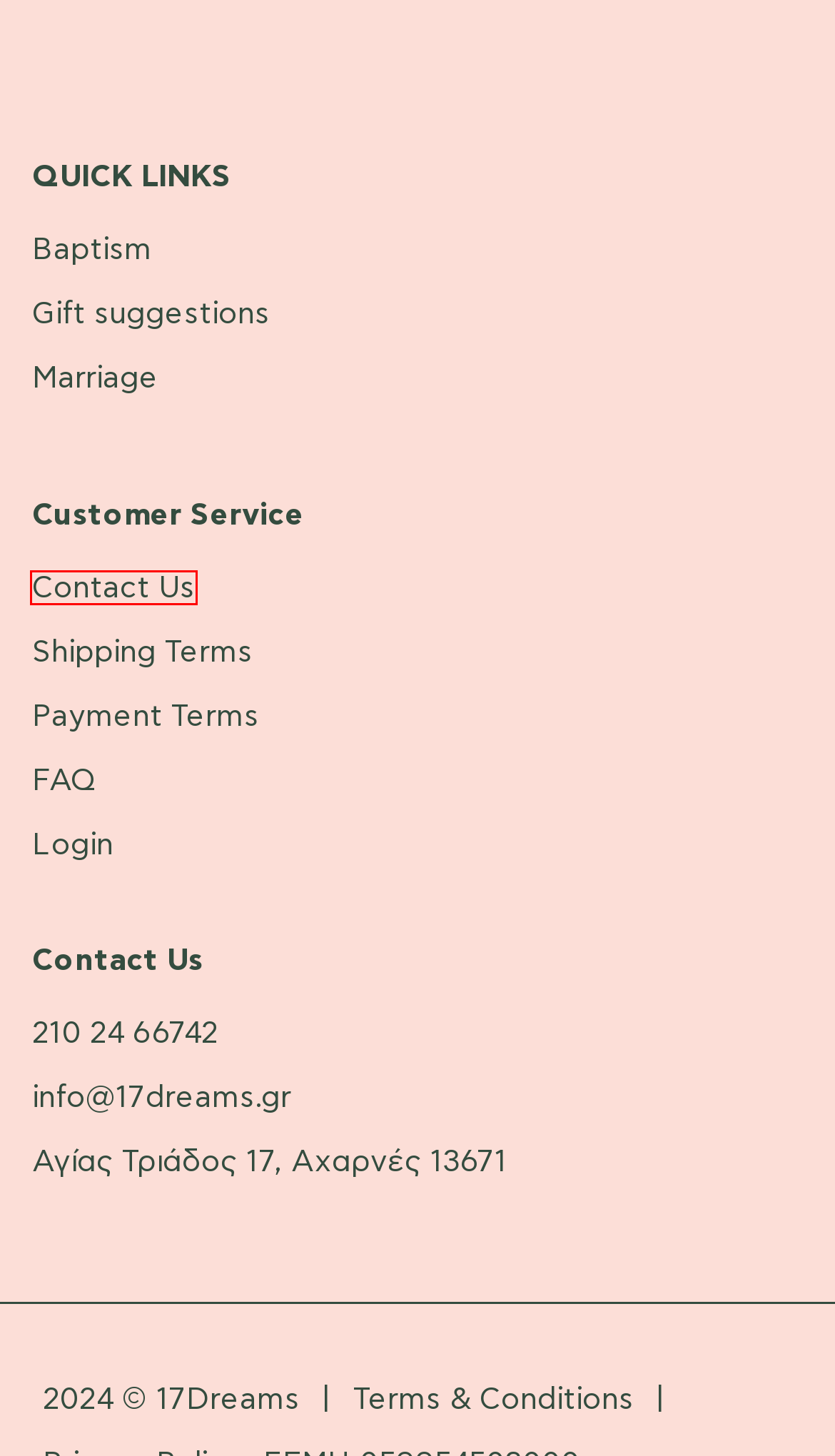Given a screenshot of a webpage with a red bounding box around an element, choose the most appropriate webpage description for the new page displayed after clicking the element within the bounding box. Here are the candidates:
A. Όροι αποστολών
B. Terms & Conditions
C. Επικοινωνία
D. Σύνδεση Λογαριασμού
E. Όροι πληρωμών
F. Συχνές Ερωτήσεις
G. Βάπτιση
H. Γάμος

C